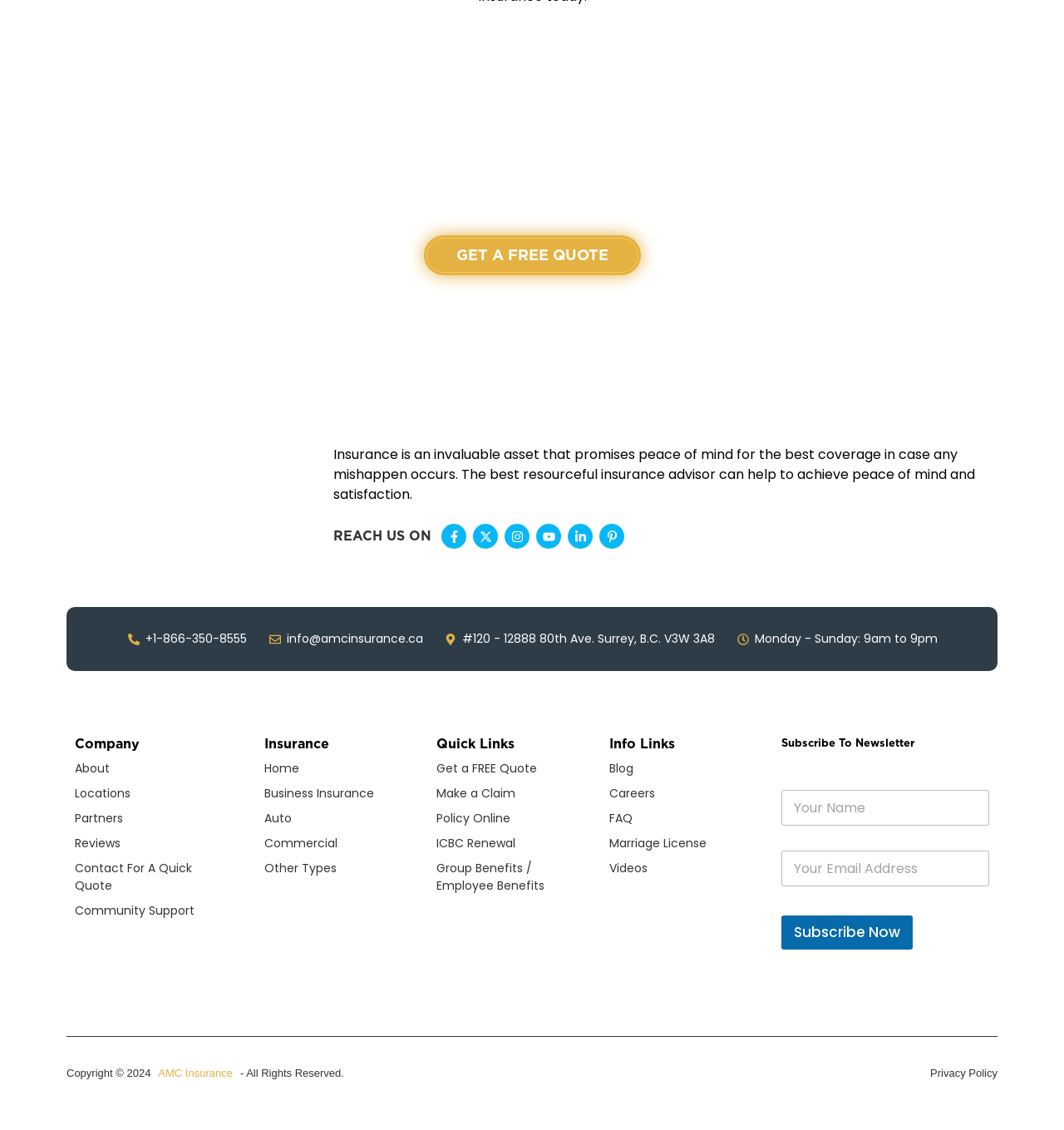Please determine the bounding box coordinates for the UI element described as: "alt="cropped AMCinsurancelogo1 2"".

[0.062, 0.401, 0.29, 0.439]